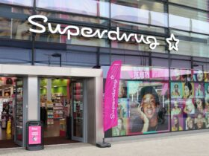What is the color of the banner in front of the store?
From the screenshot, provide a brief answer in one word or phrase.

Pink